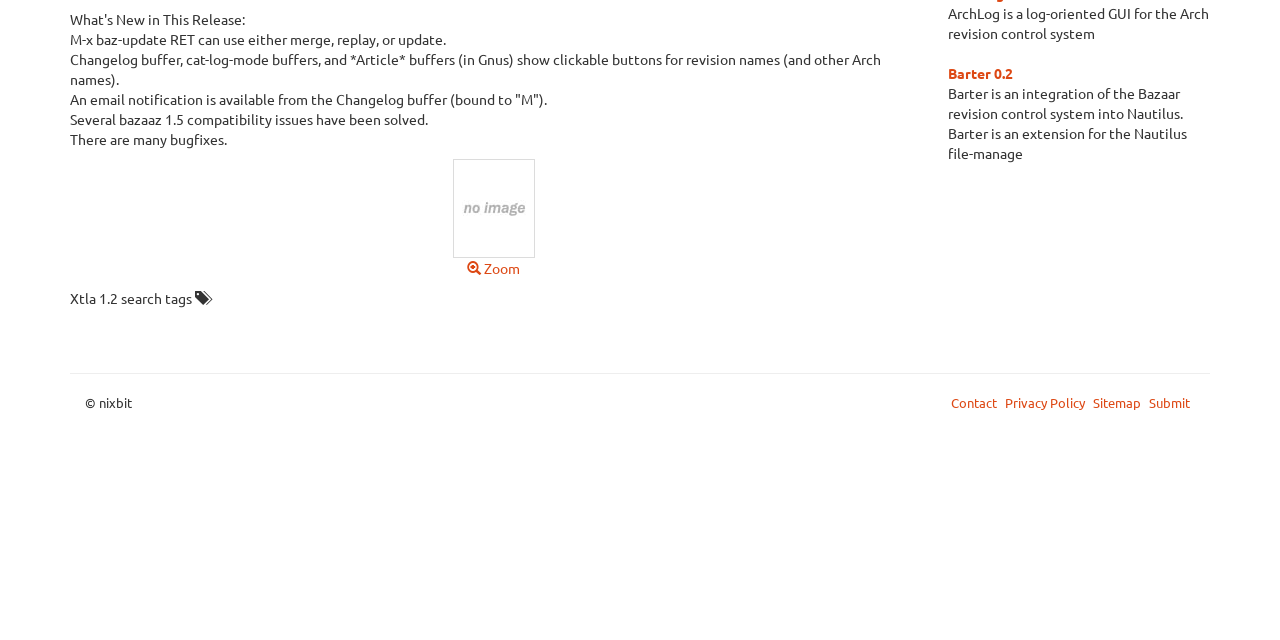Give the bounding box coordinates for the element described as: "Contact".

[0.743, 0.615, 0.783, 0.642]